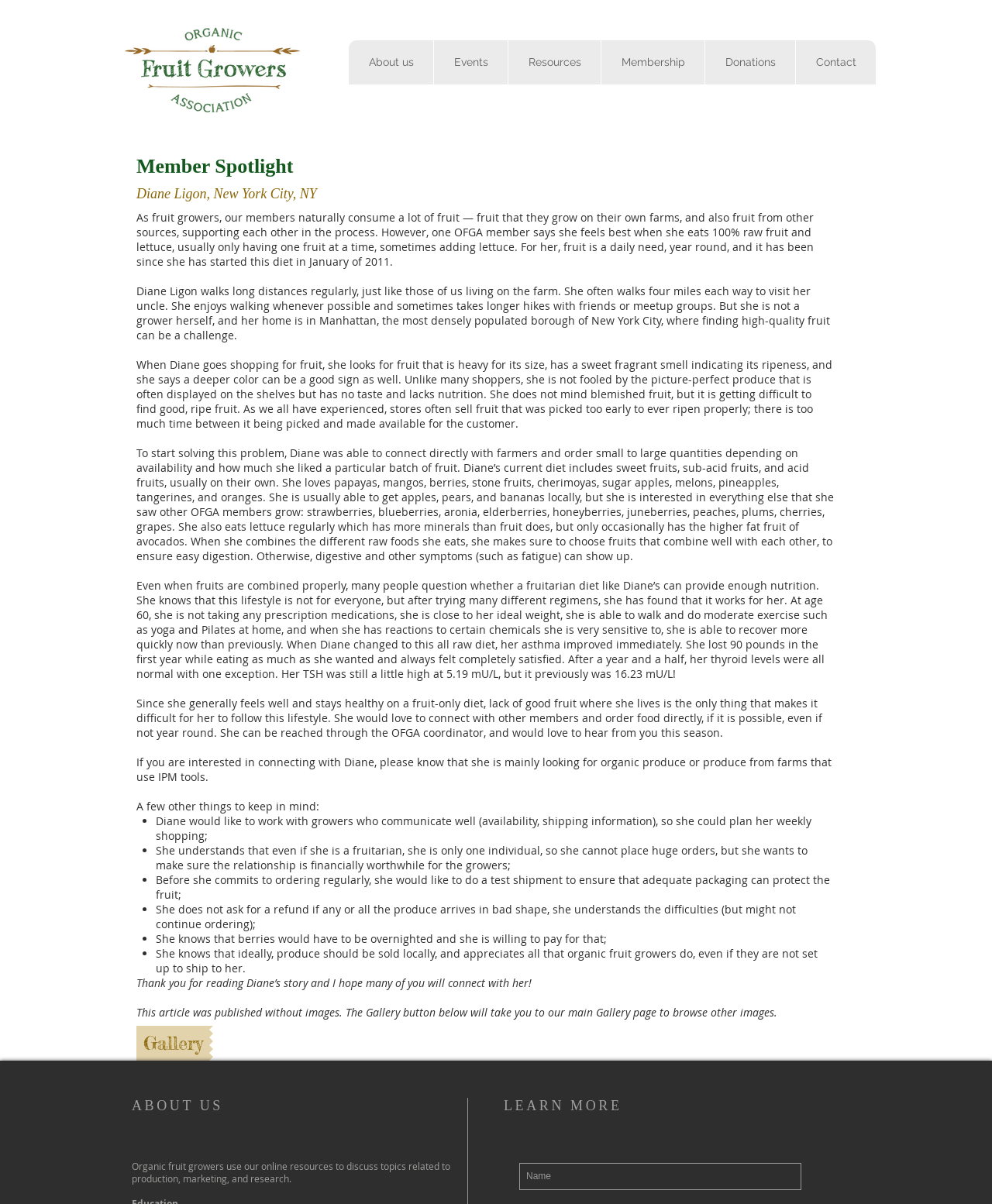Determine the bounding box coordinates for the UI element described. Format the coordinates as (top-left x, top-left y, bottom-right x, bottom-right y) and ensure all values are between 0 and 1. Element description: Gallery

[0.138, 0.852, 0.211, 0.881]